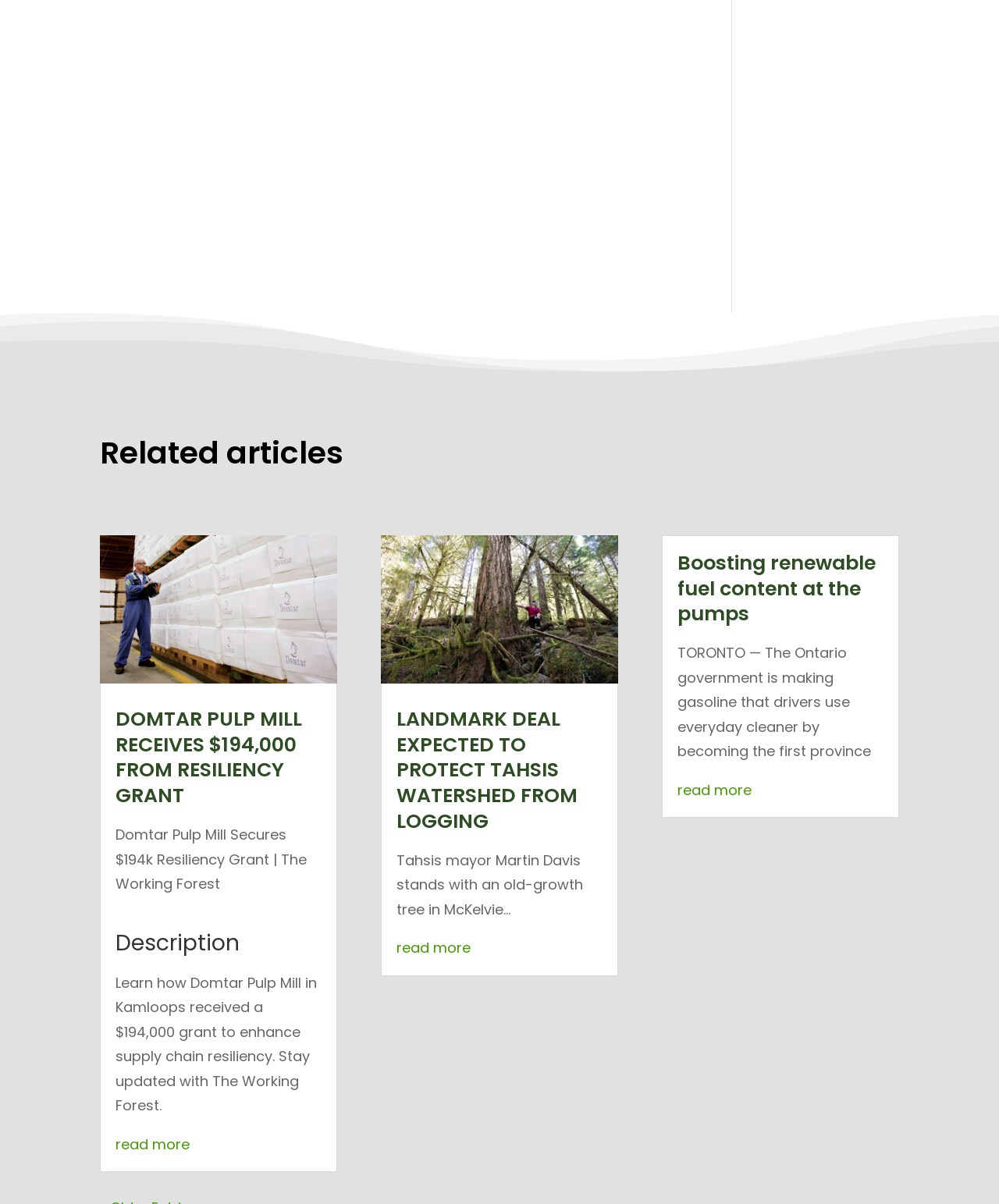Give a one-word or phrase response to the following question: What is the theme of the webpage?

Environmental news